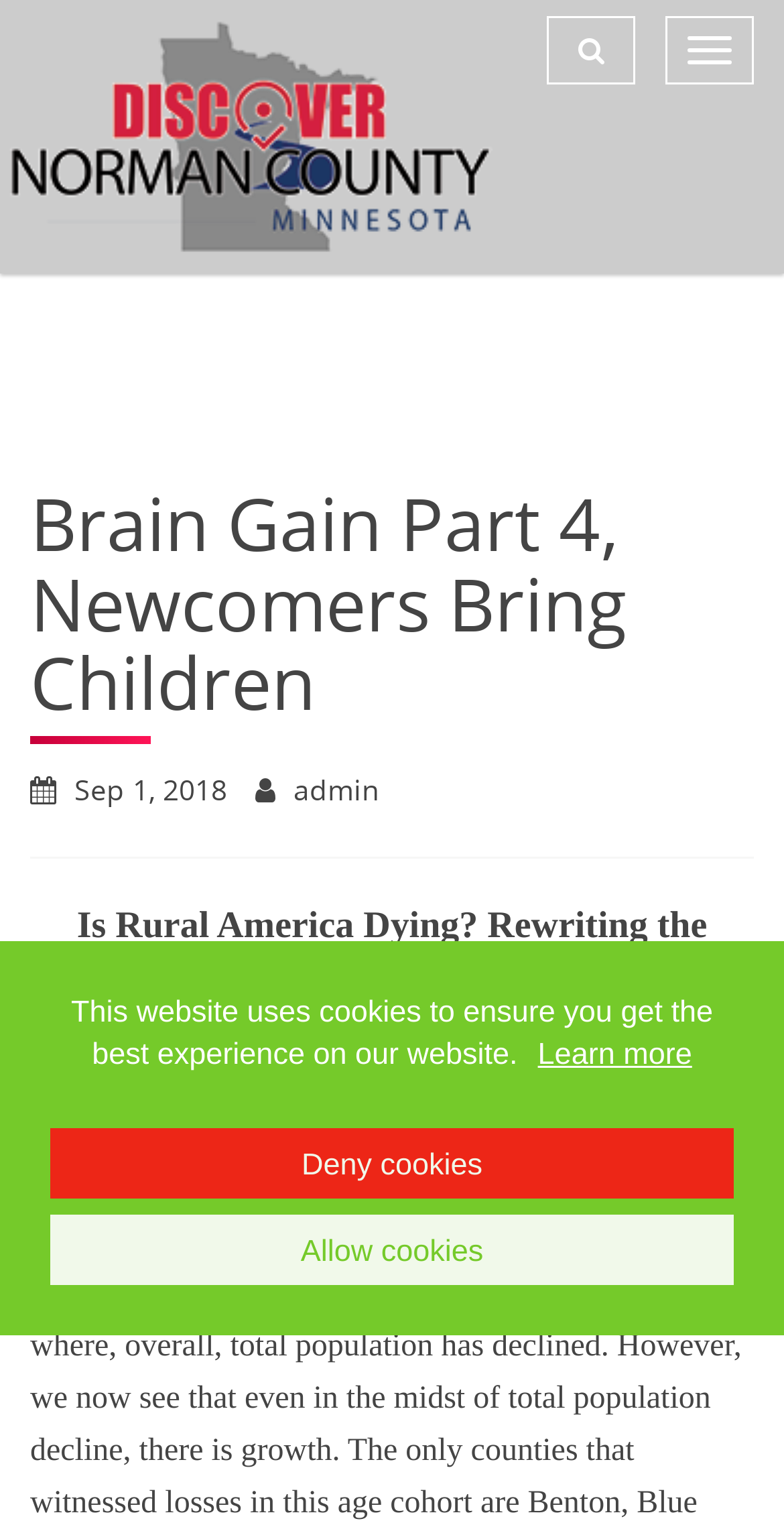Determine the primary headline of the webpage.

Brain Gain Part 4, Newcomers Bring Children